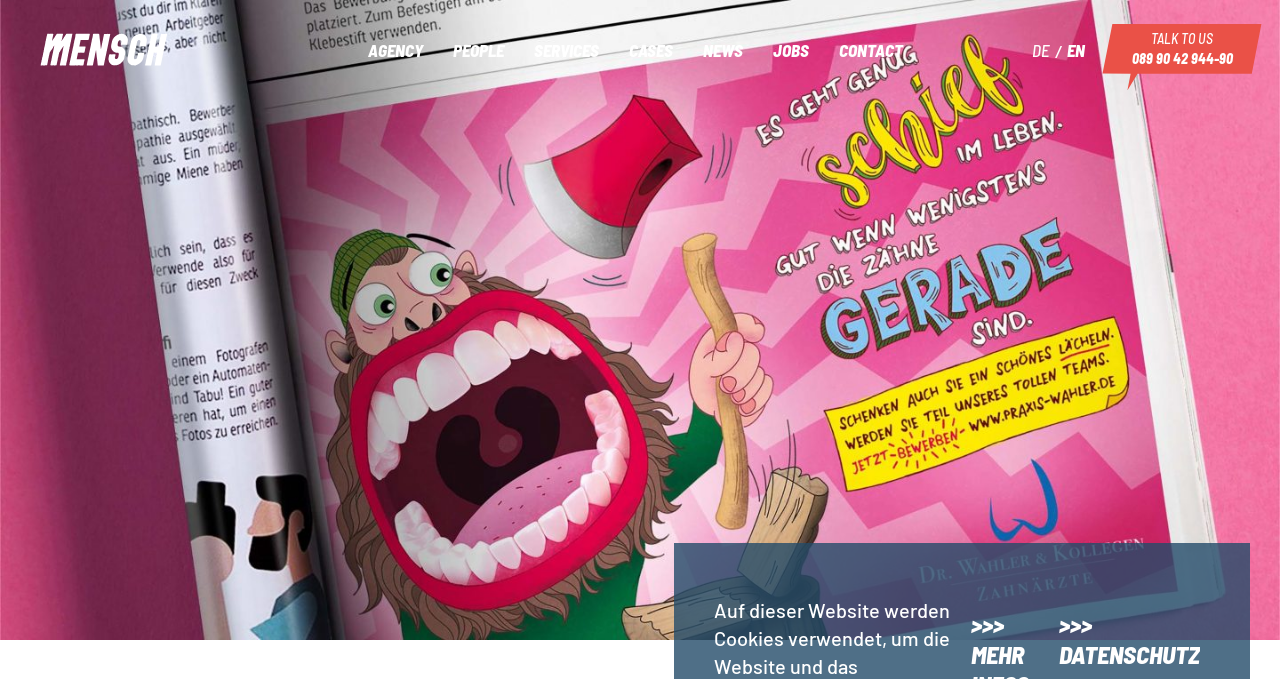Please determine the bounding box coordinates for the element that should be clicked to follow these instructions: "Click on Book a demo".

None